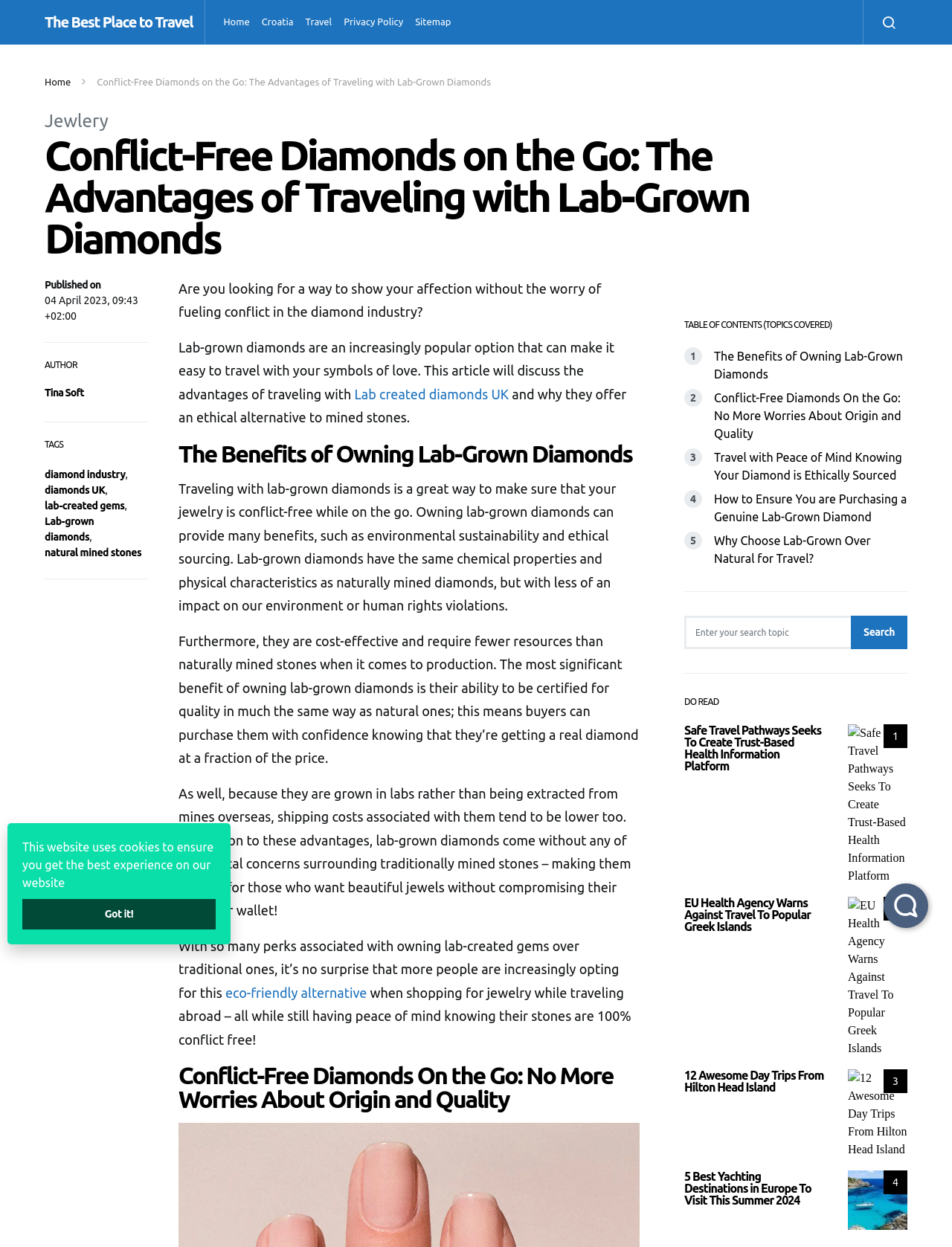Please determine the bounding box coordinates of the element's region to click for the following instruction: "Read the article '5 Best Yachting Destinations in Europe To Visit This Summer 2024'".

[0.891, 0.904, 0.953, 0.952]